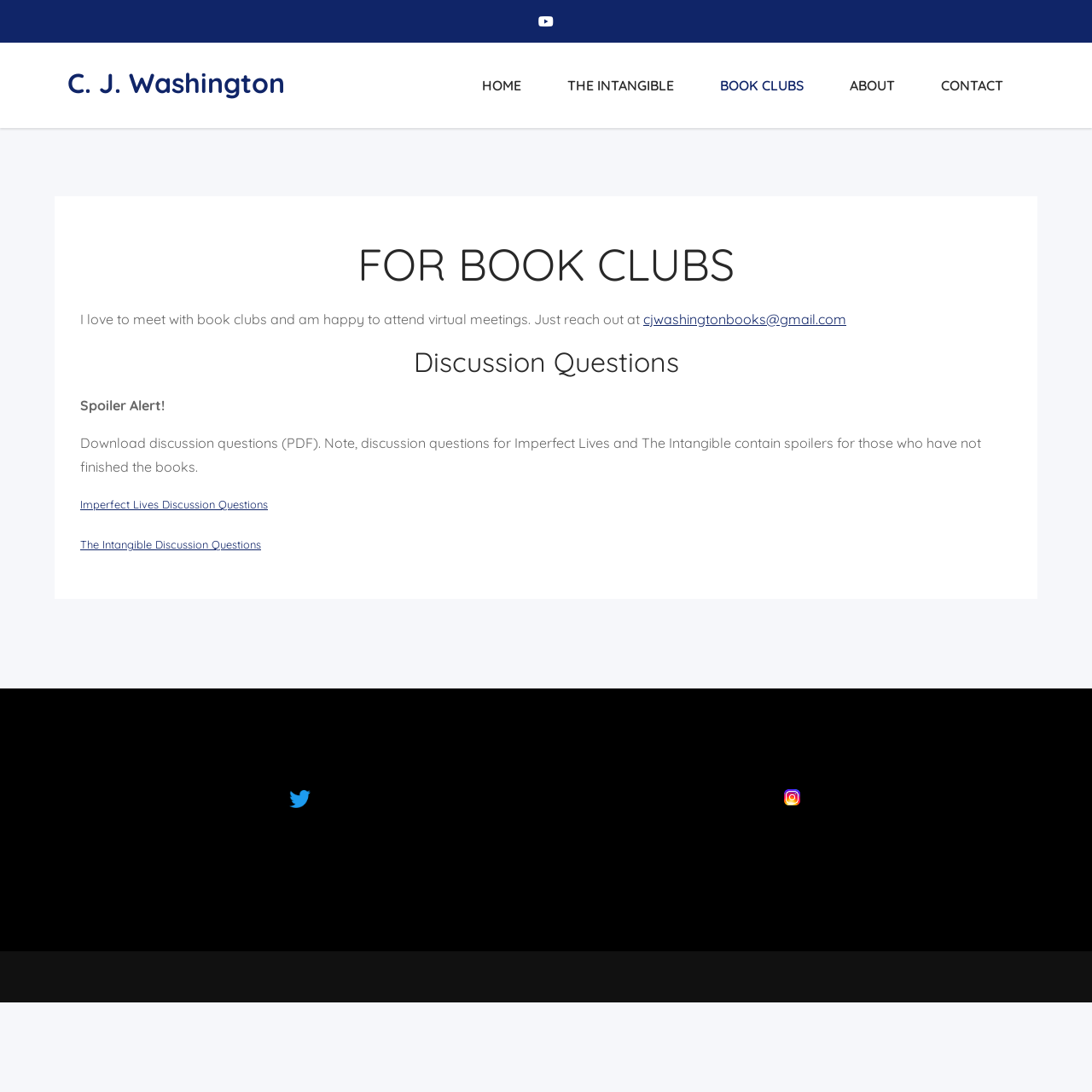Identify and extract the heading text of the webpage.

C. J. Washington